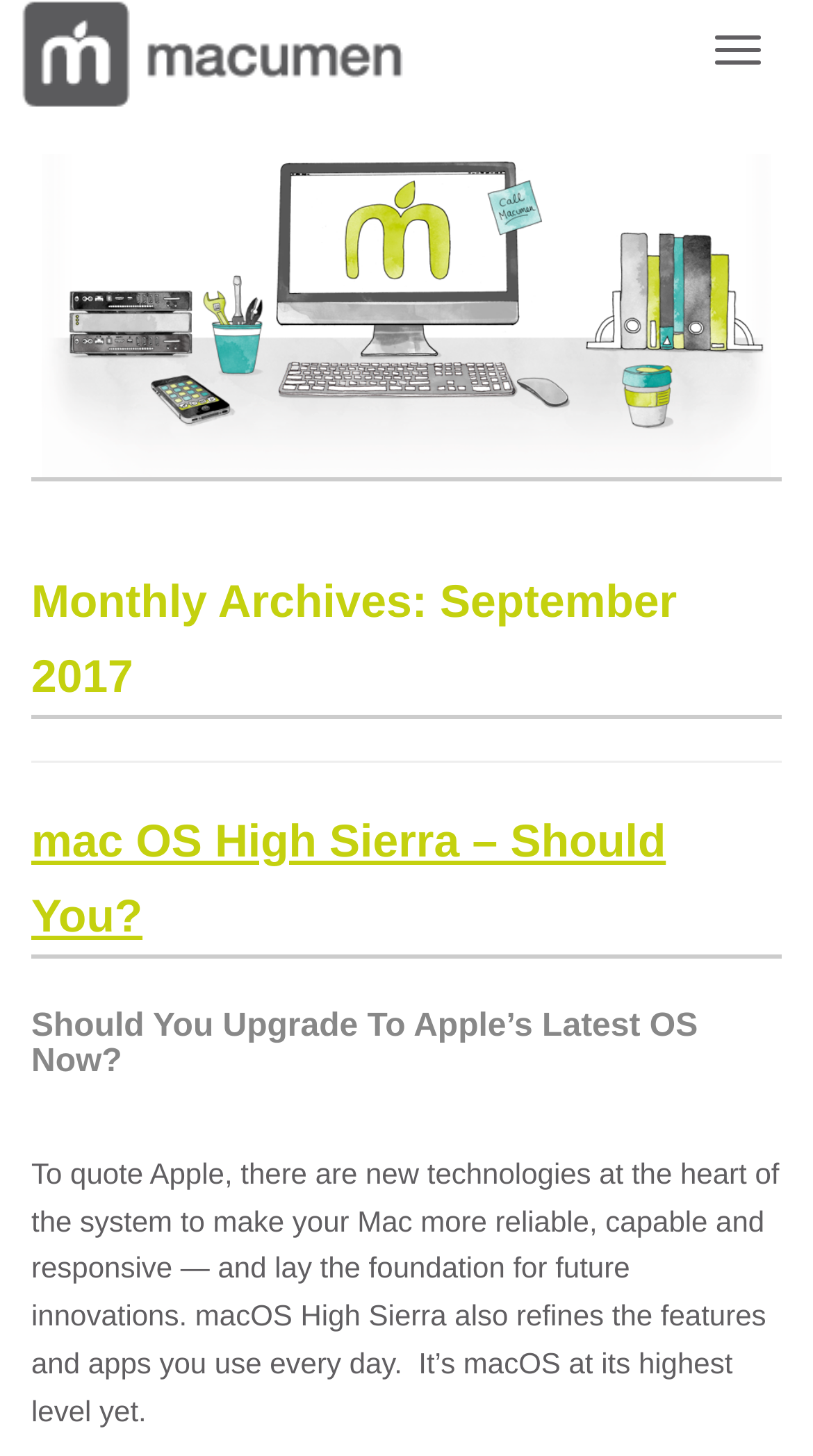What is the purpose of macOS High Sierra according to Apple? Analyze the screenshot and reply with just one word or a short phrase.

to make Mac more reliable, capable and responsive